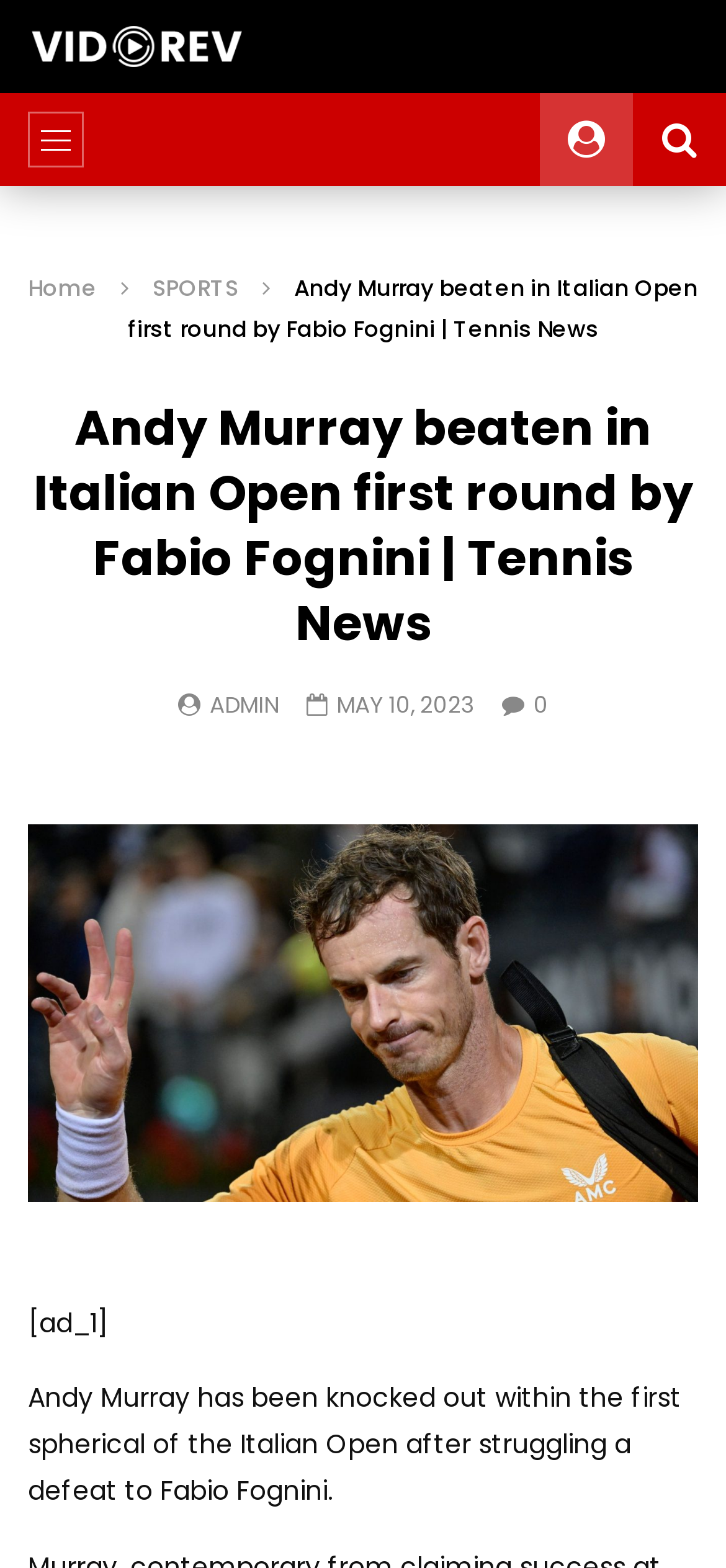Find the bounding box coordinates for the HTML element described as: "title="Search"". The coordinates should consist of four float values between 0 and 1, i.e., [left, top, right, bottom].

[0.744, 0.059, 0.872, 0.119]